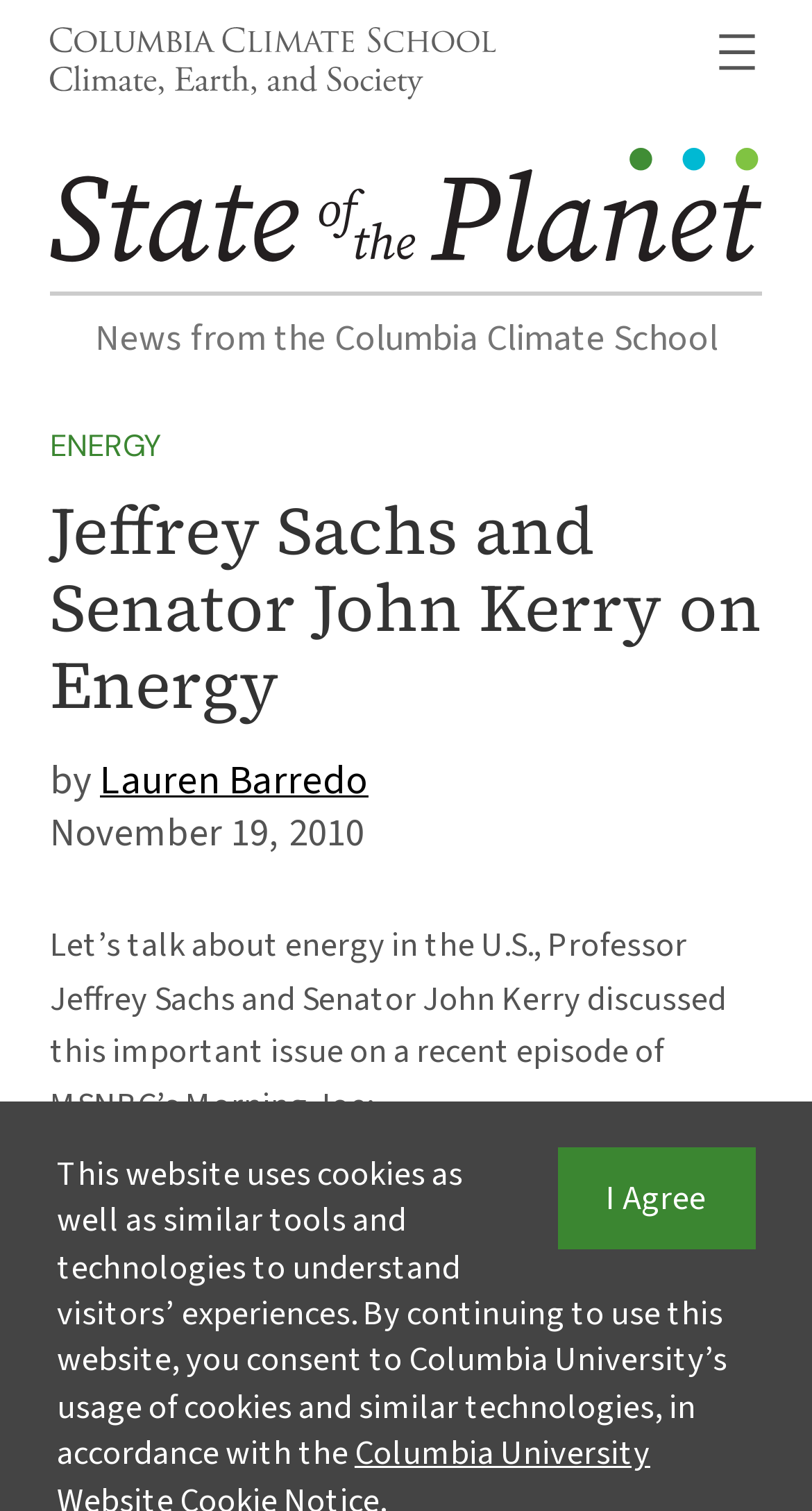What is the name of the TV show mentioned? From the image, respond with a single word or brief phrase.

Morning Joe